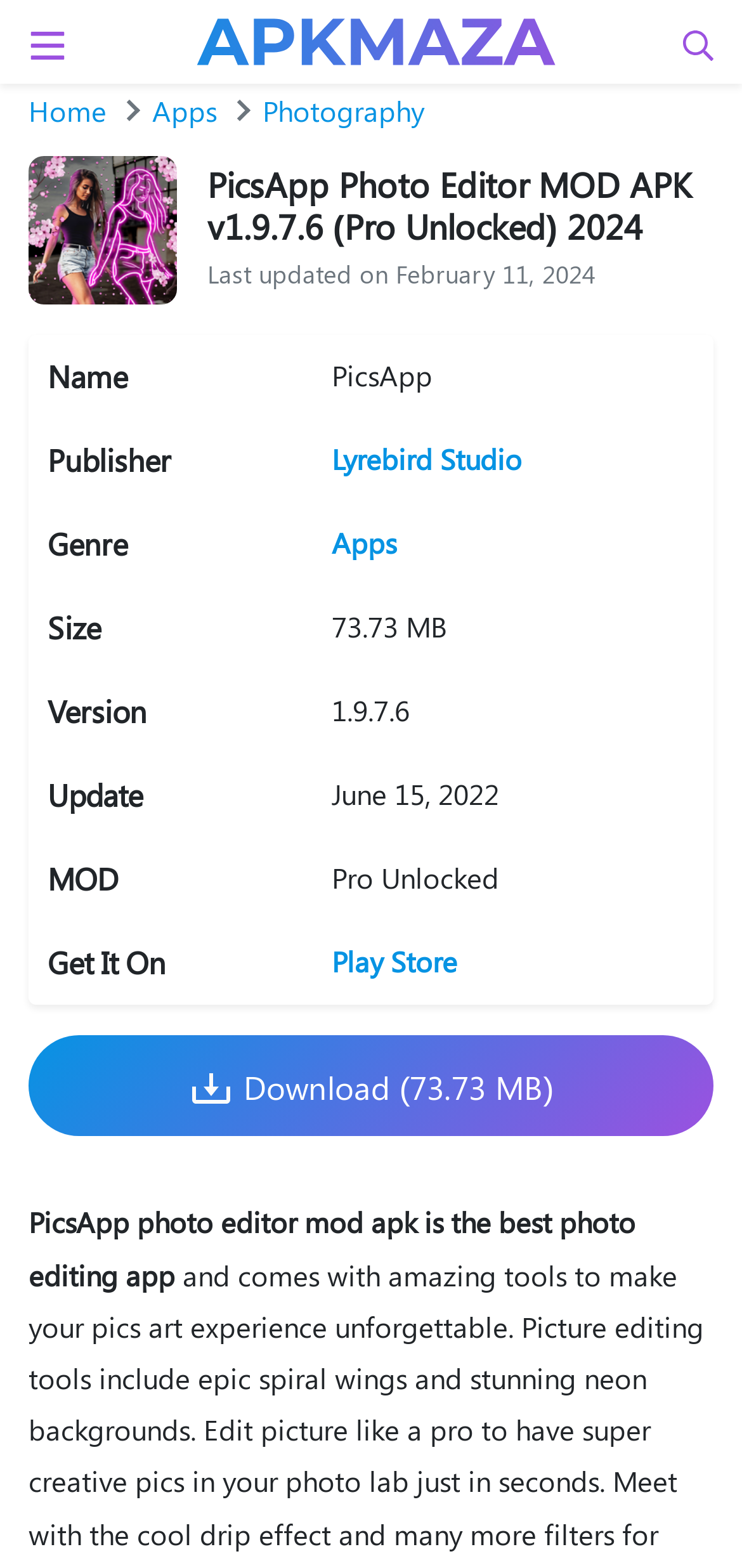Please locate the bounding box coordinates of the element that needs to be clicked to achieve the following instruction: "Follow the 'Pick-Kart' link". The coordinates should be four float numbers between 0 and 1, i.e., [left, top, right, bottom].

None